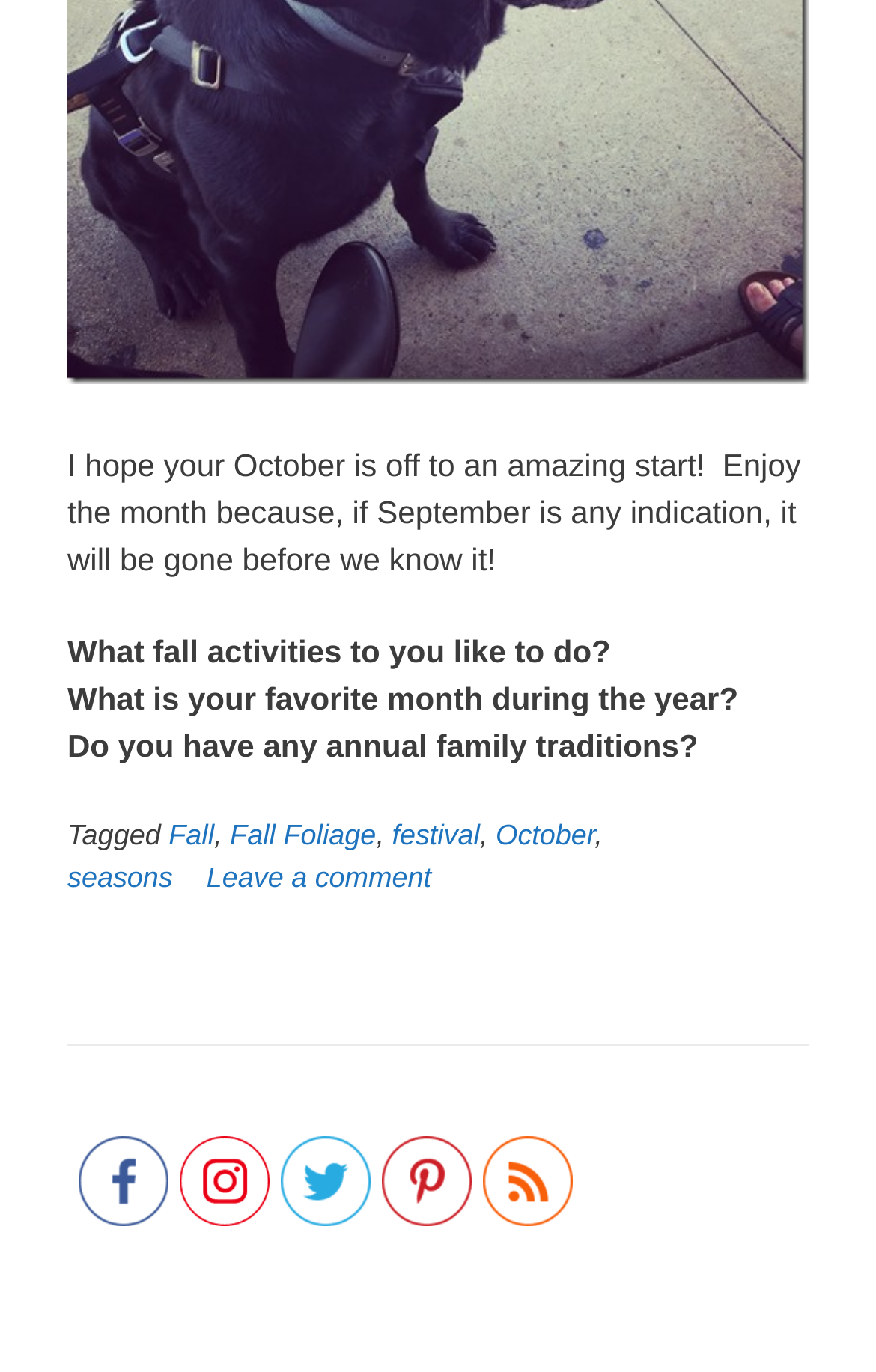Specify the bounding box coordinates of the area to click in order to follow the given instruction: "Click on the 'Facebook' link."

[0.09, 0.828, 0.192, 0.903]